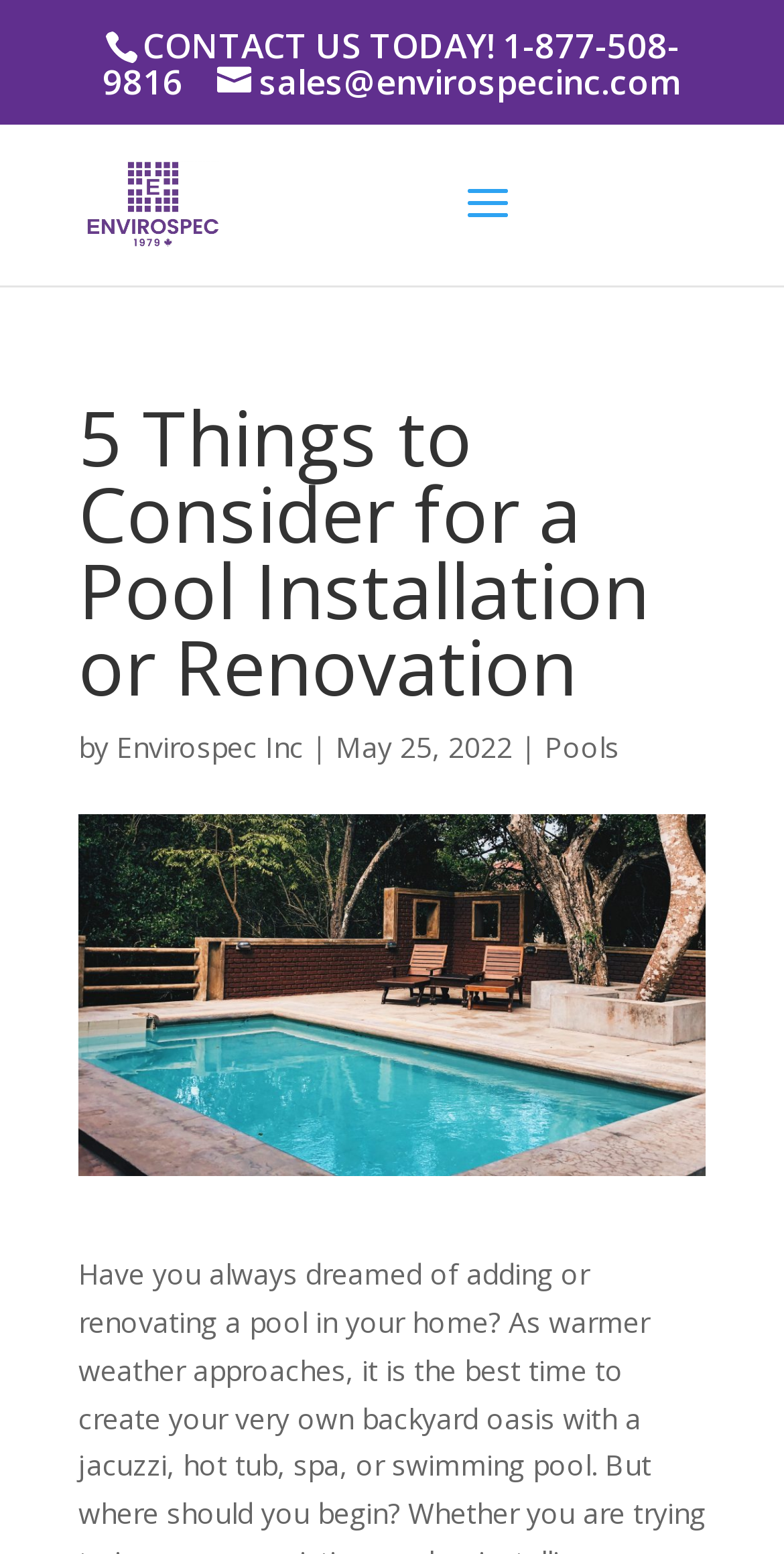Determine and generate the text content of the webpage's headline.

5 Things to Consider for a Pool Installation or Renovation